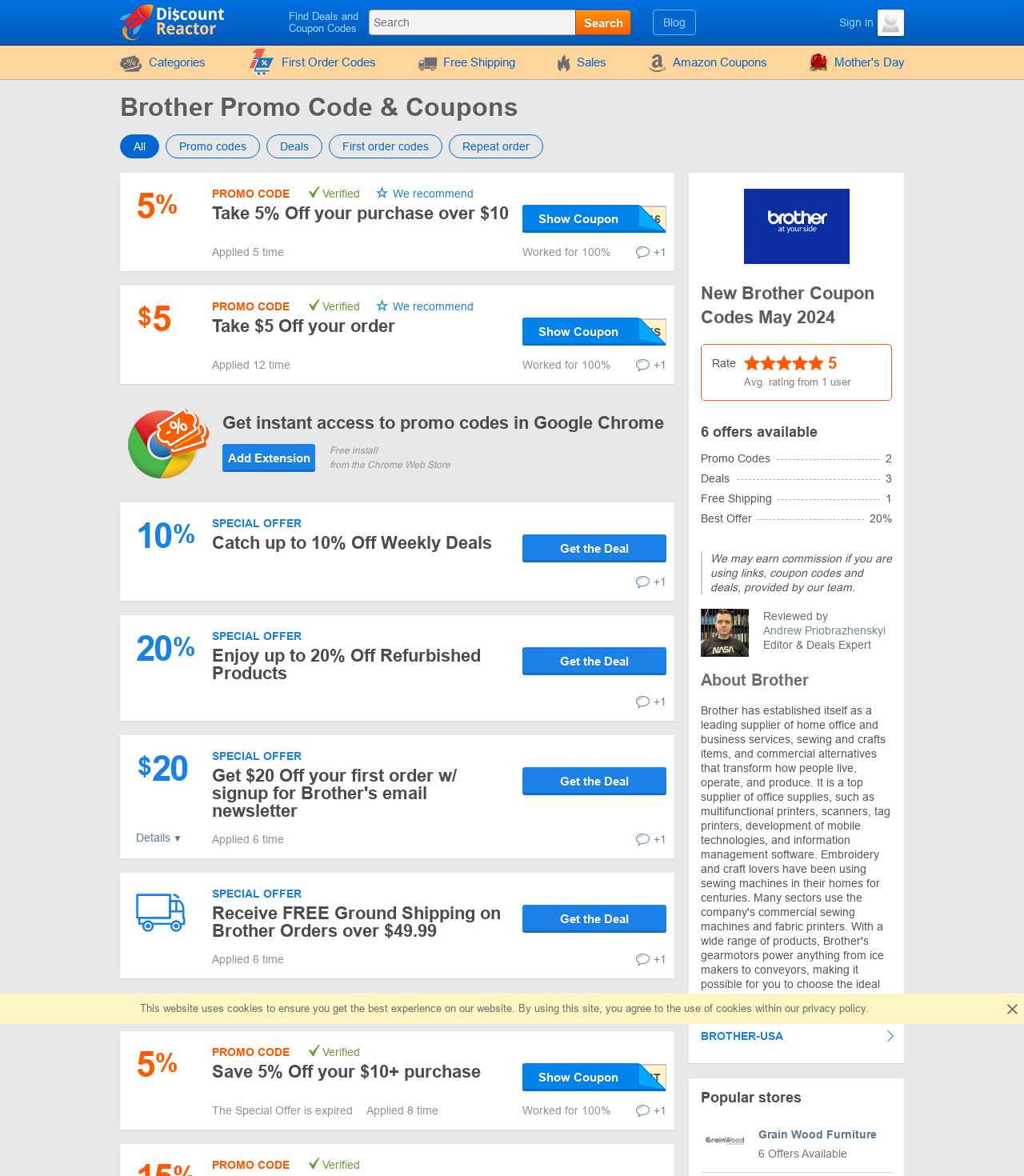Kindly determine the bounding box coordinates for the clickable area to achieve the given instruction: "Take 5% Off your purchase over $10".

[0.207, 0.173, 0.497, 0.19]